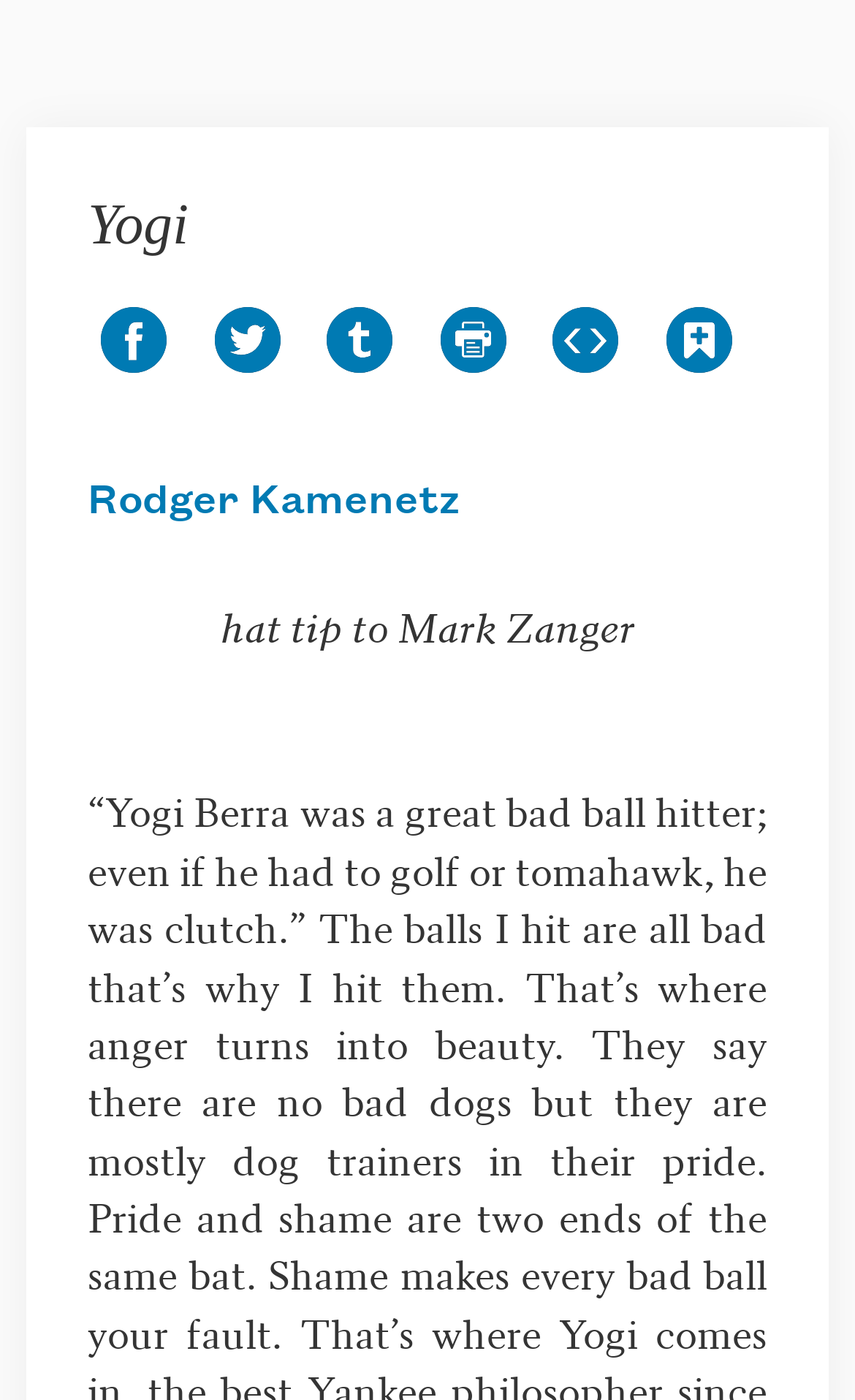Find the bounding box of the UI element described as follows: "alt="Copy embed code"".

[0.632, 0.211, 0.739, 0.276]